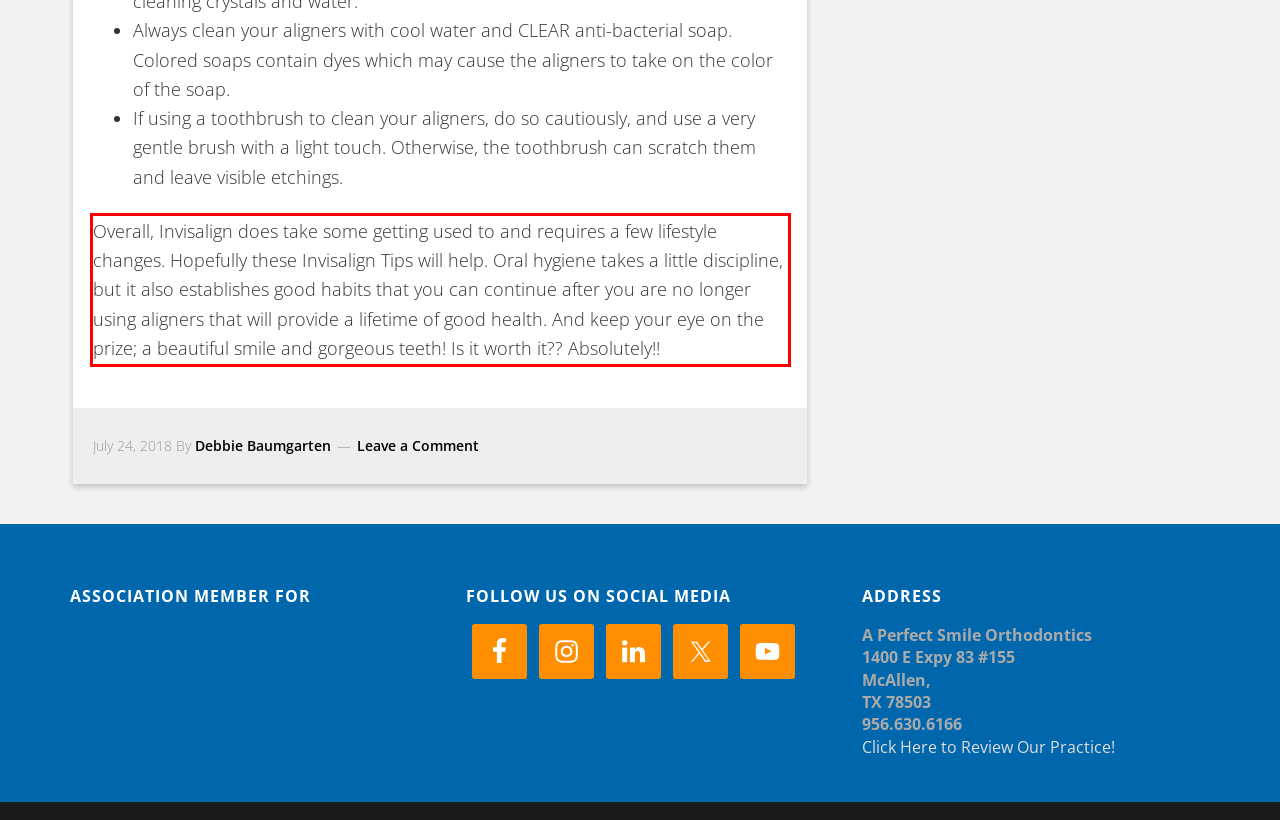Please analyze the screenshot of a webpage and extract the text content within the red bounding box using OCR.

Overall, Invisalign does take some getting used to and requires a few lifestyle changes. Hopefully these Invisalign Tips will help. Oral hygiene takes a little discipline, but it also establishes good habits that you can continue after you are no longer using aligners that will provide a lifetime of good health. And keep your eye on the prize; a beautiful smile and gorgeous teeth! Is it worth it?? Absolutely!!